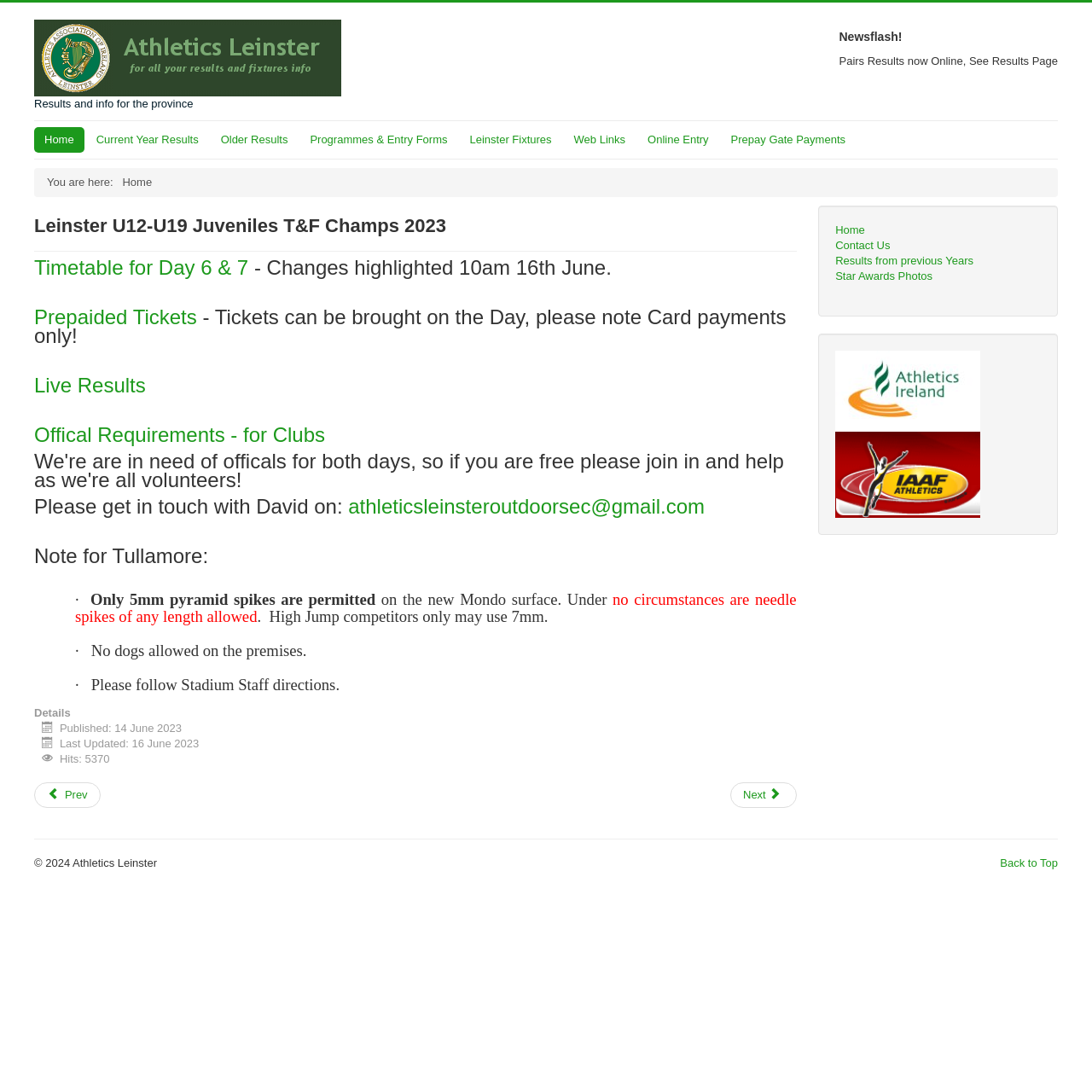Please locate the bounding box coordinates of the element that needs to be clicked to achieve the following instruction: "Click on 'Current Year Results'". The coordinates should be four float numbers between 0 and 1, i.e., [left, top, right, bottom].

[0.079, 0.116, 0.191, 0.14]